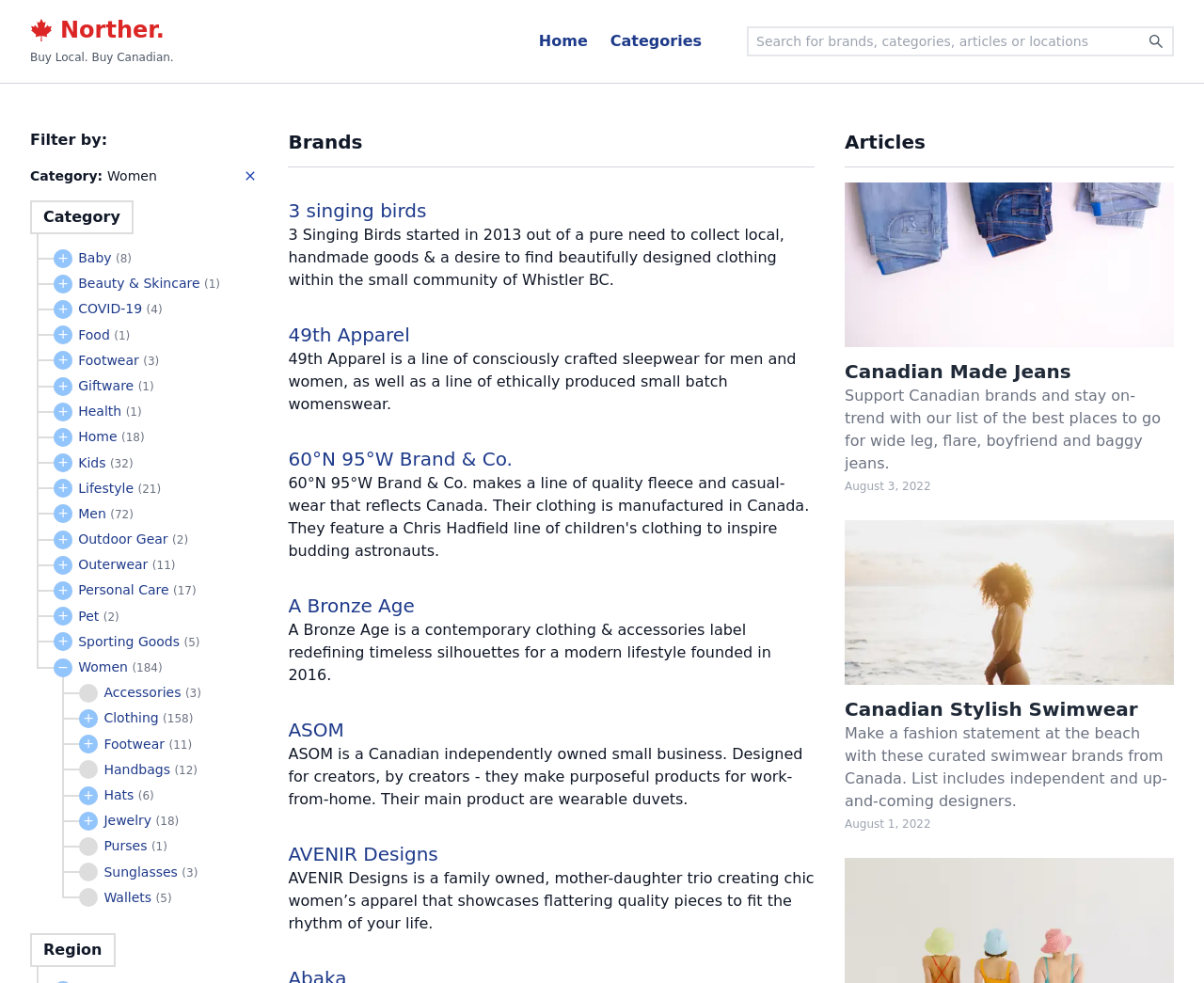Provide a short, one-word or phrase answer to the question below:
How many subcategories are under 'Women'?

184